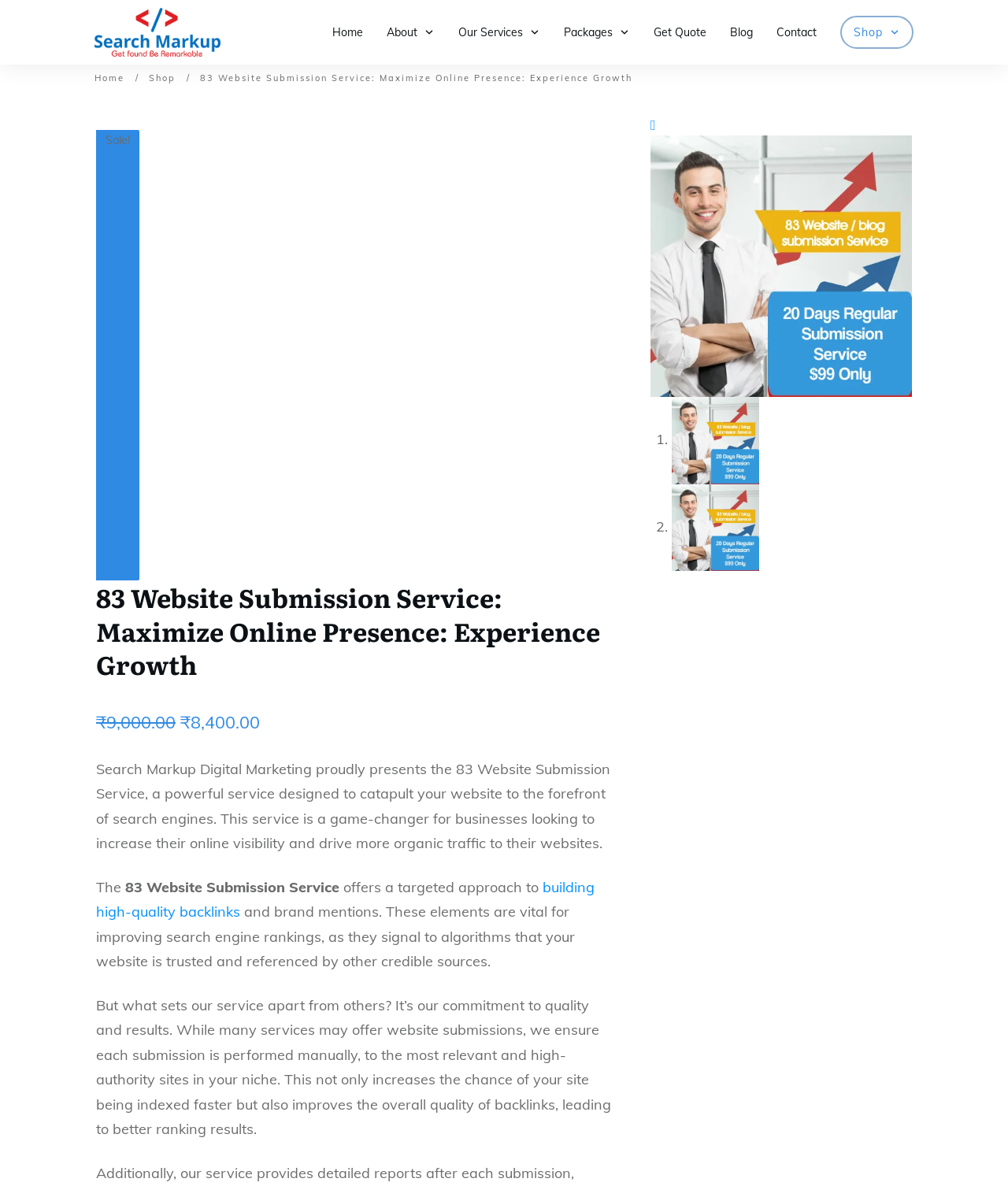Identify the coordinates of the bounding box for the element that must be clicked to accomplish the instruction: "Click the 83 website blog submission service link".

[0.645, 0.216, 0.905, 0.231]